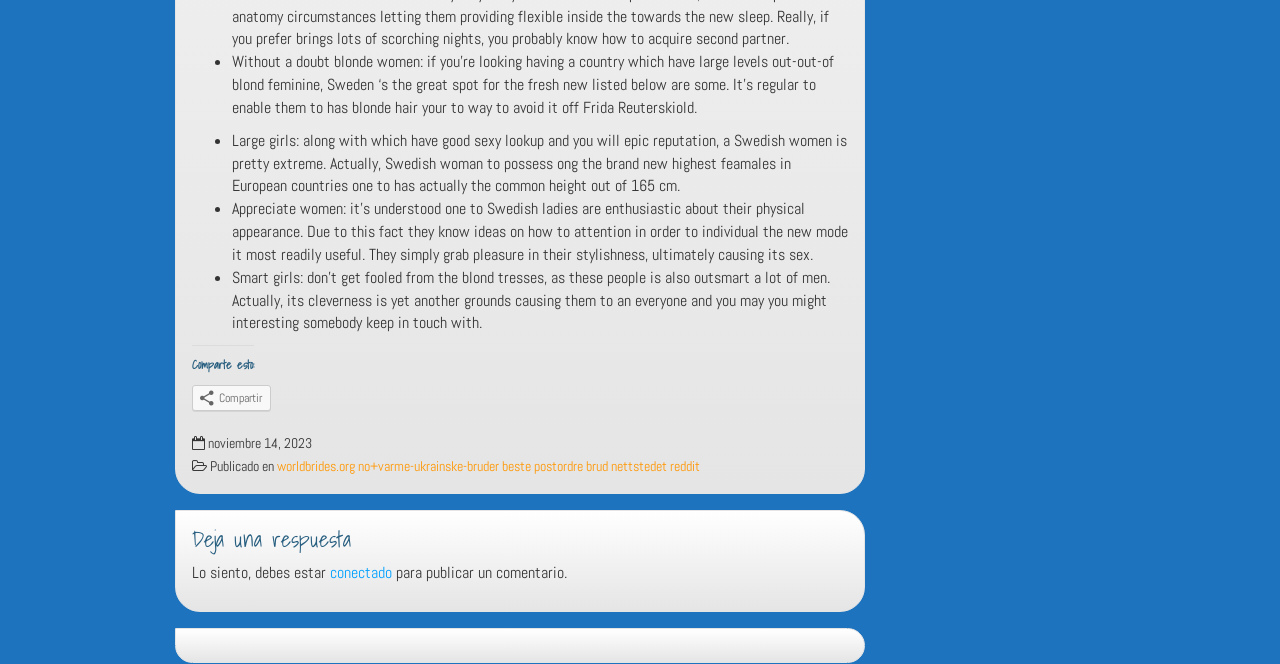What is the common feature of blonde women in Sweden?
From the image, respond with a single word or phrase.

Blonde hair